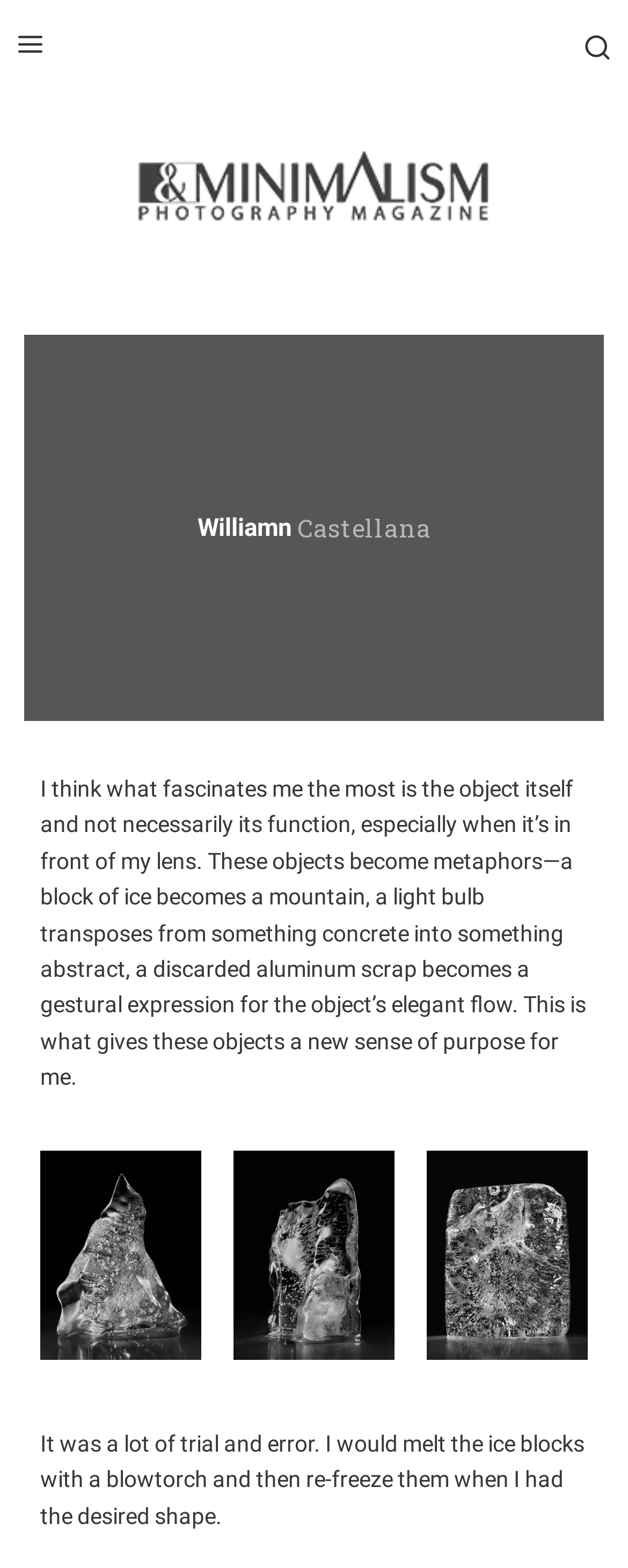How did the photographer shape the ice blocks? Observe the screenshot and provide a one-word or short phrase answer.

With a blowtorch